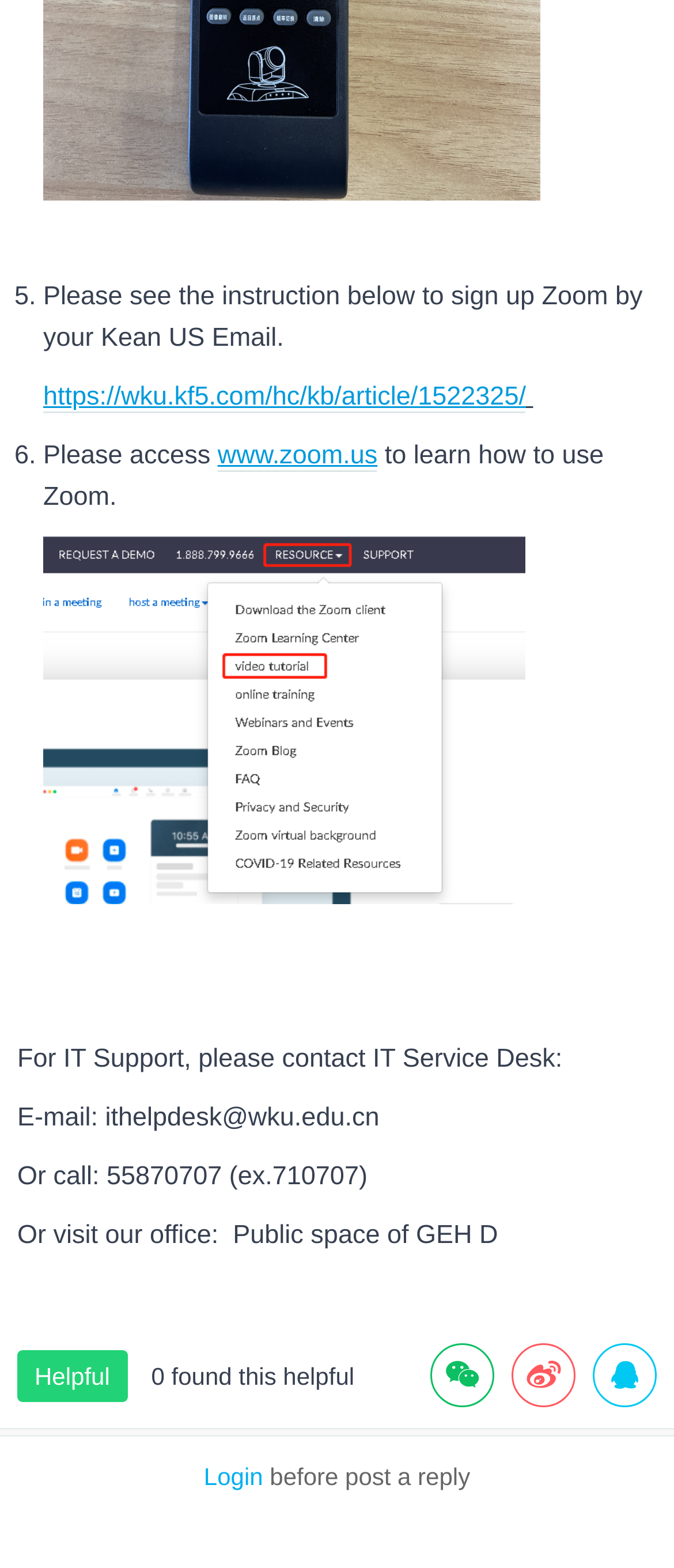Respond with a single word or phrase for the following question: 
What is the purpose of the image on the page?

To learn how to use Zoom